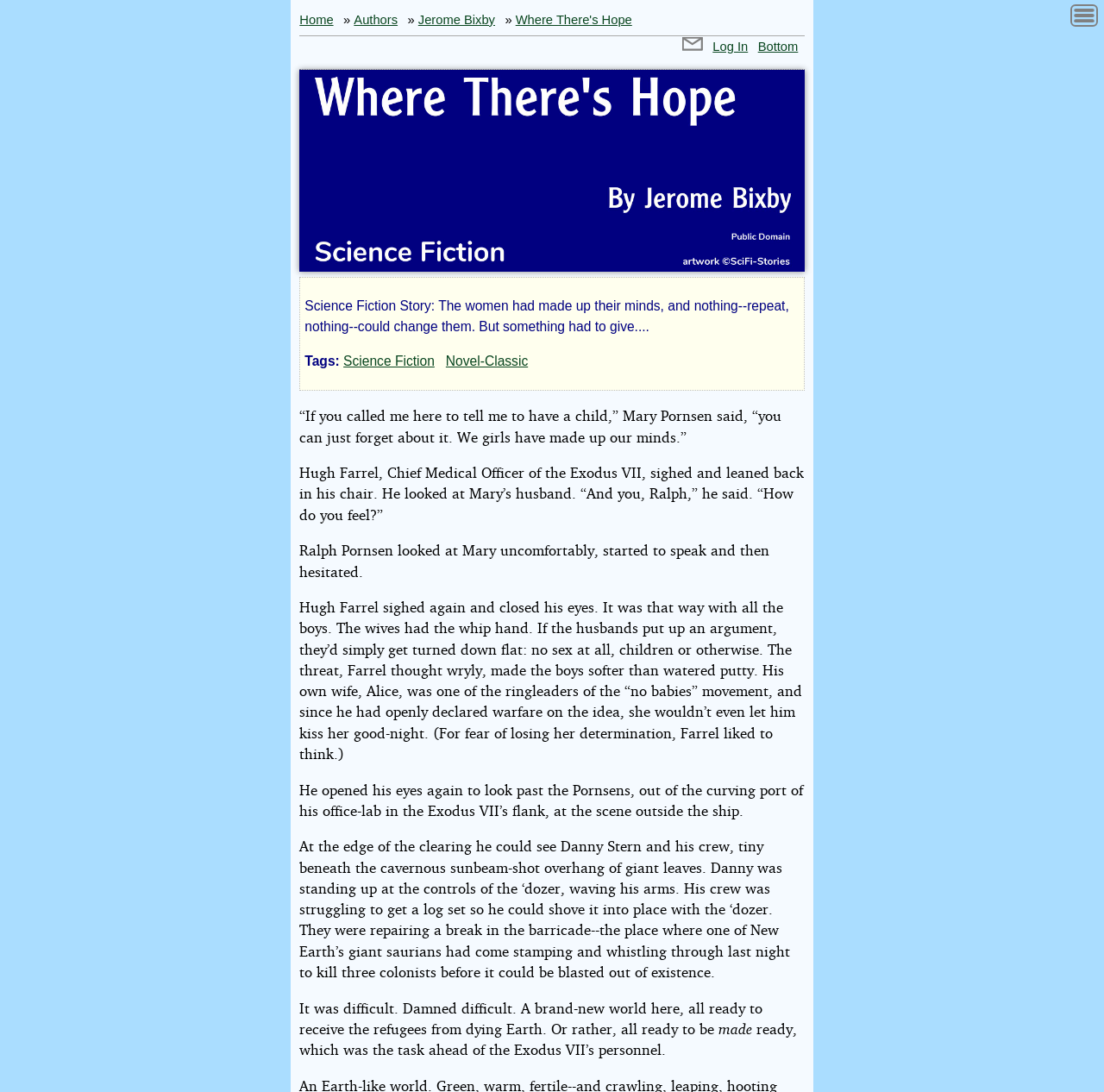Please provide a detailed answer to the question below by examining the image:
What is the title of the science fiction story?

The title of the science fiction story can be found in the heading element, which is a child of the 'HeaderAsNonLandmark' element. The text content of the heading element is 'Where There's Hope'.